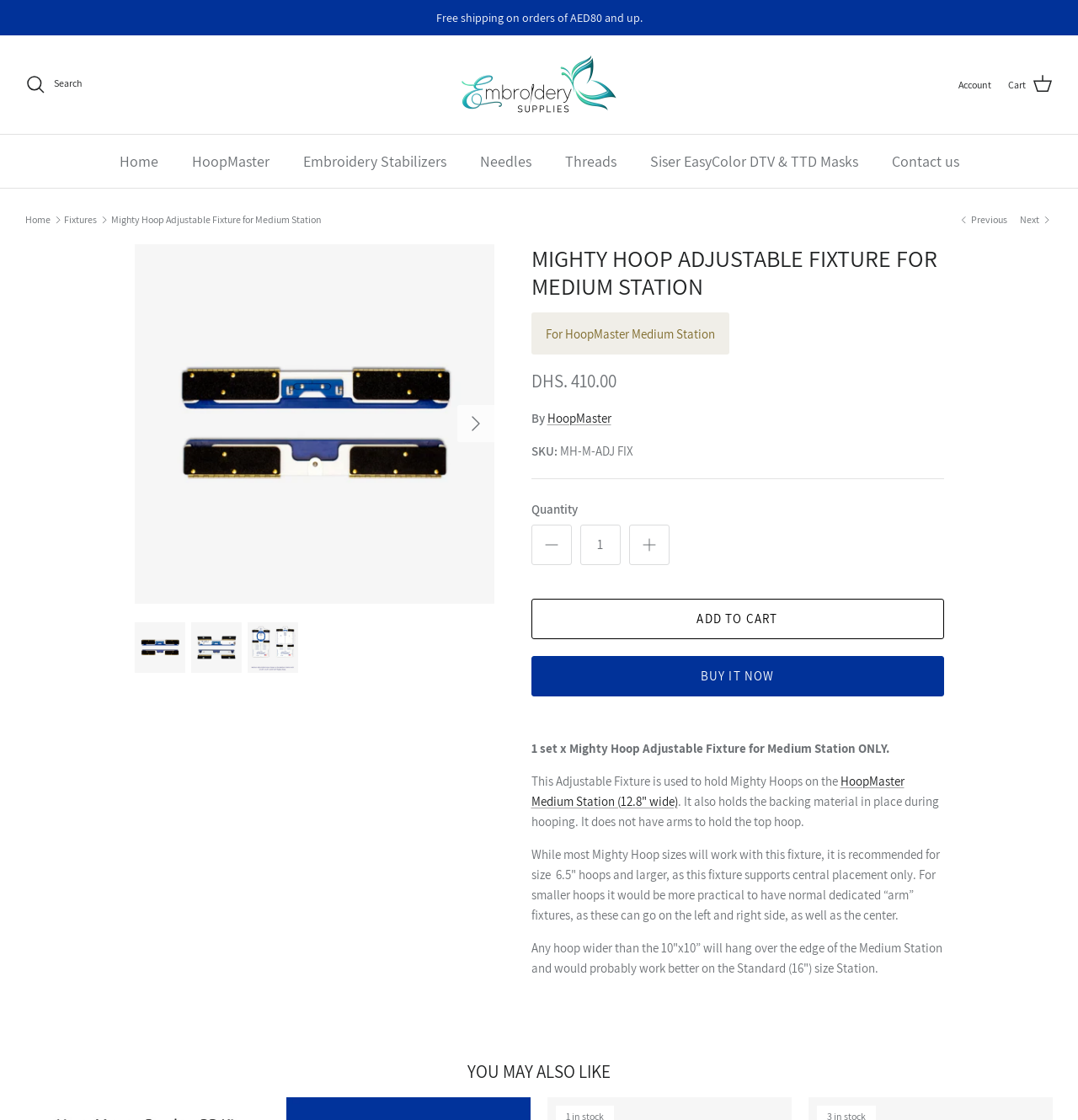Please specify the bounding box coordinates of the clickable region to carry out the following instruction: "Decrease quantity". The coordinates should be four float numbers between 0 and 1, in the format [left, top, right, bottom].

[0.493, 0.468, 0.53, 0.504]